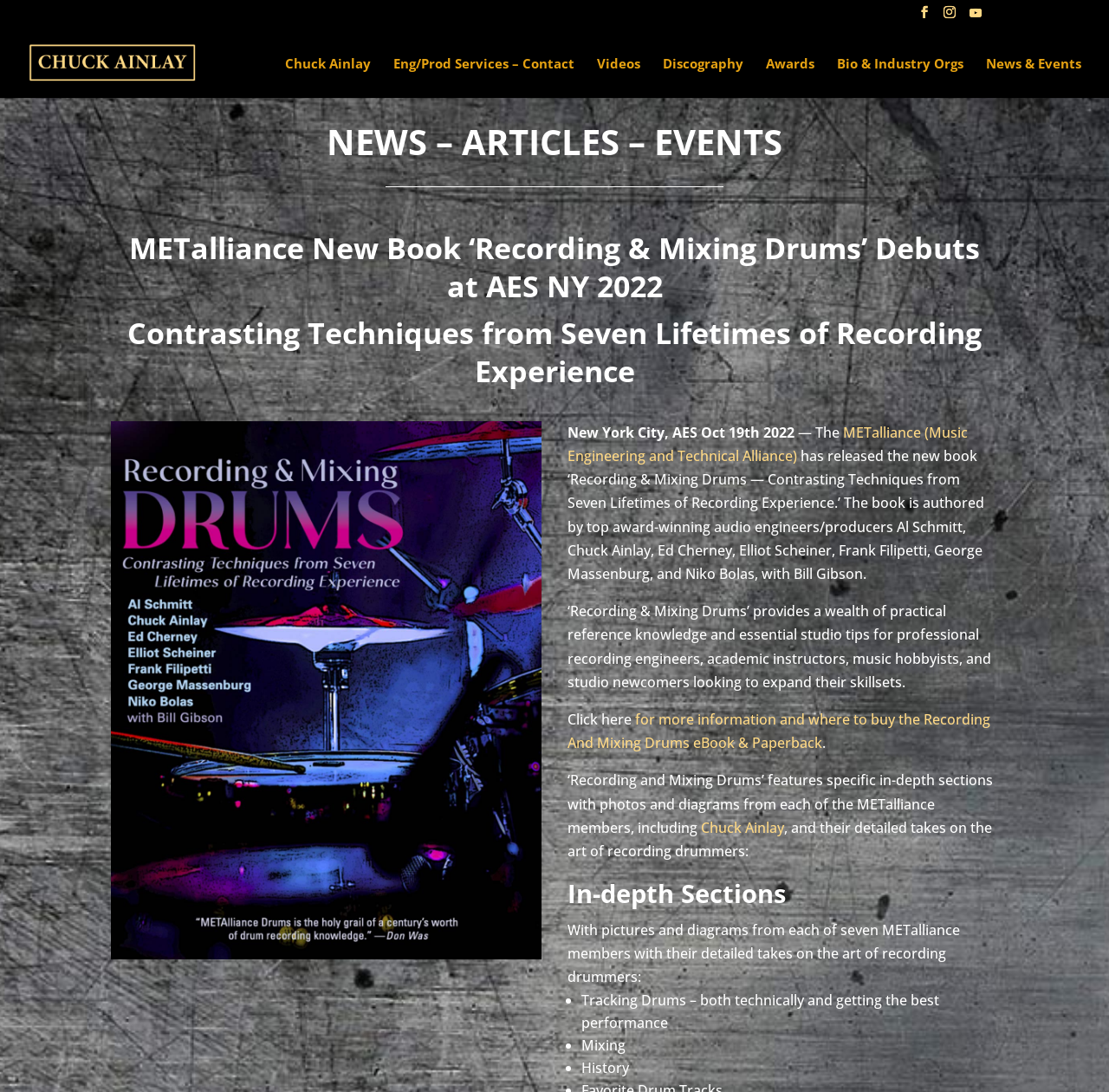Identify the main heading of the webpage and provide its text content.

NEWS – ARTICLES – EVENTS